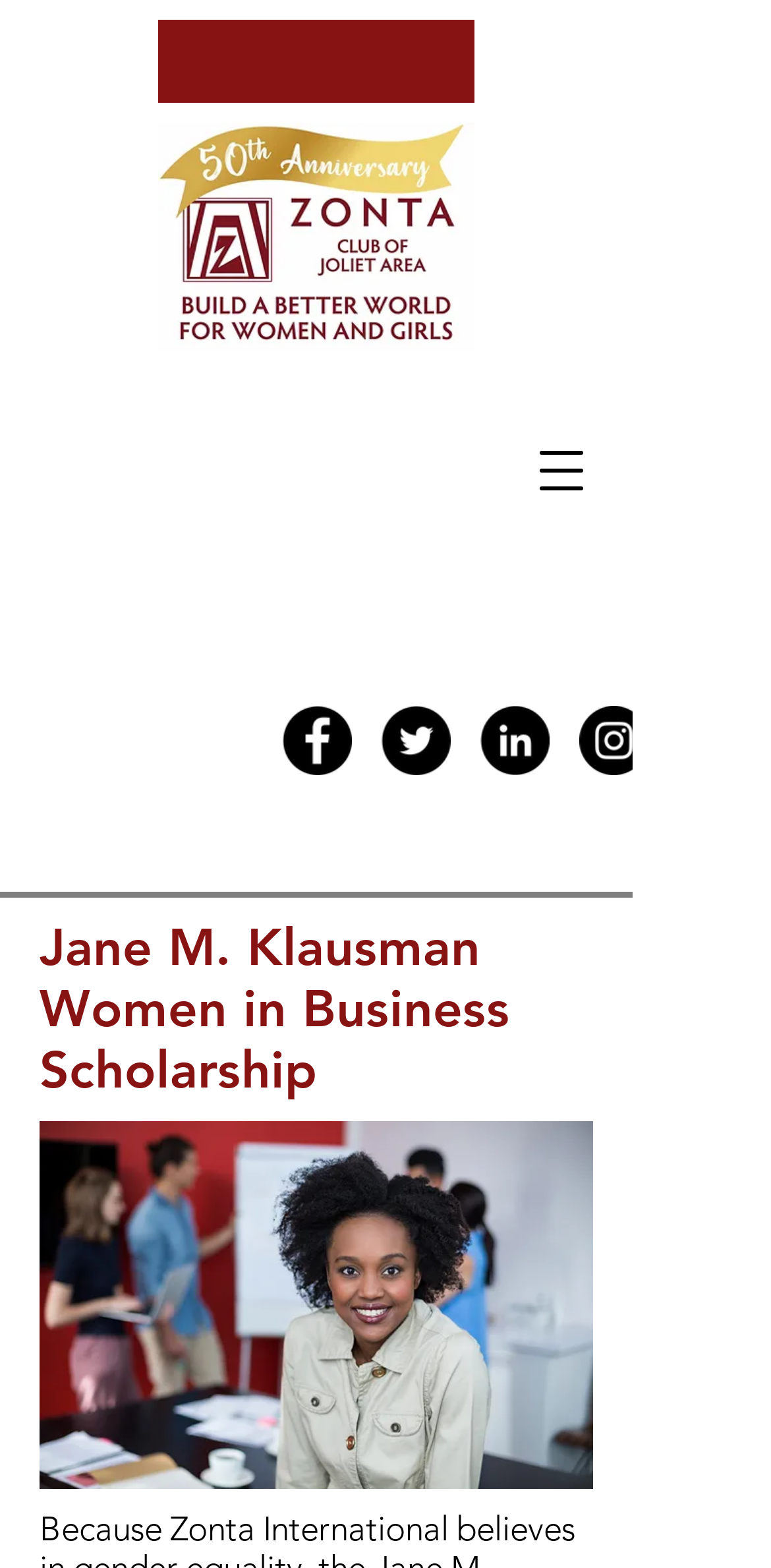What is the logo above the navigation menu?
Using the image as a reference, answer the question with a short word or phrase.

50th Anniversary logo